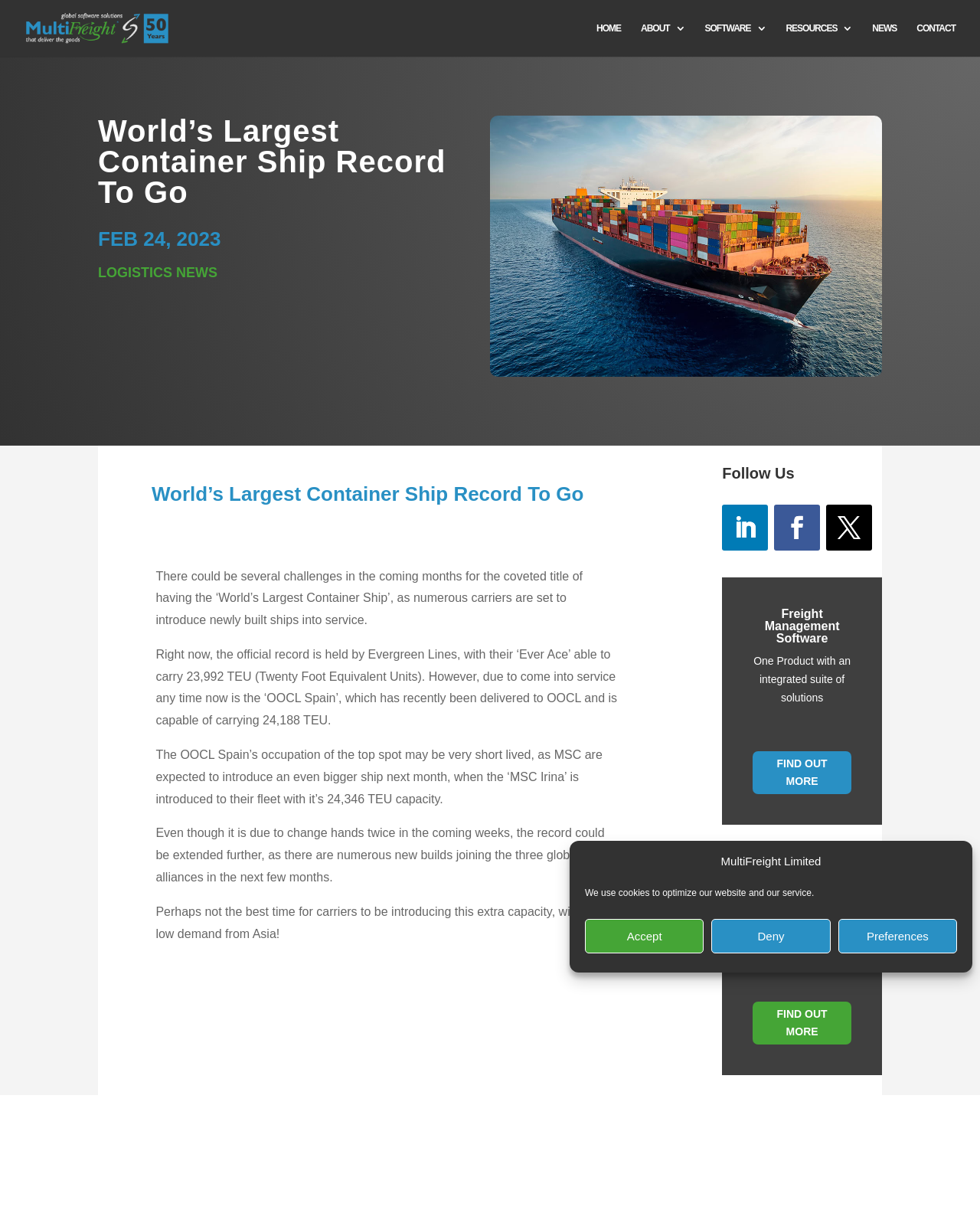Please identify the coordinates of the bounding box that should be clicked to fulfill this instruction: "Click the 'NEWS' link".

[0.89, 0.019, 0.915, 0.046]